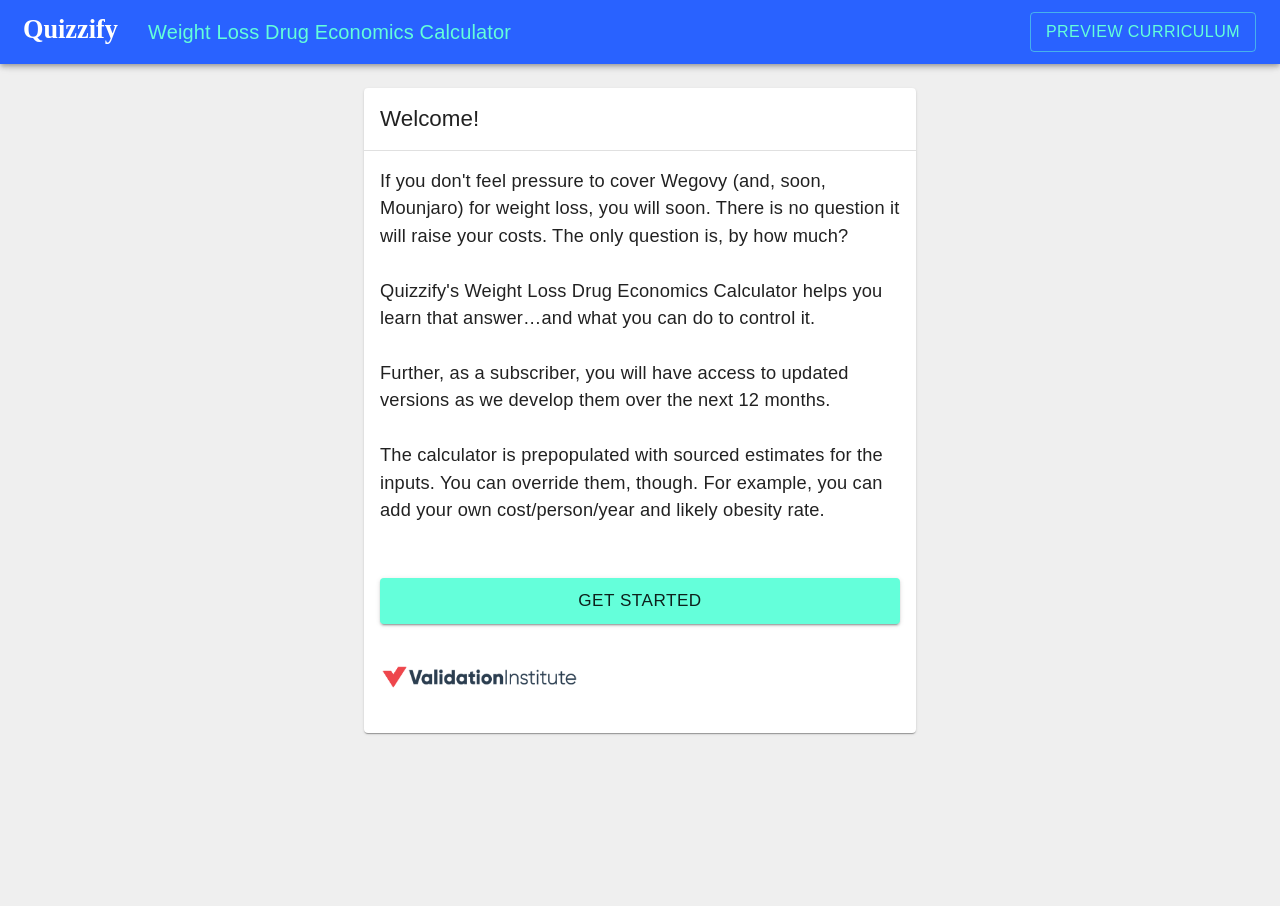Create an elaborate caption for the webpage.

The webpage features a Quizzify logo at the top left corner, which is a clickable link. To the right of the logo, there is a heading that reads "Weight Loss Drug Economics Calculator". Below the logo and heading, there is a horizontal separator line that spans across the page. 

On the left side of the page, there is a greeting that says "Welcome!". On the top right side, there is a button labeled "PREVIEW CURRICULUM". Further down on the page, there is another button labeled "GET STARTED", which is positioned near the bottom center of the page.